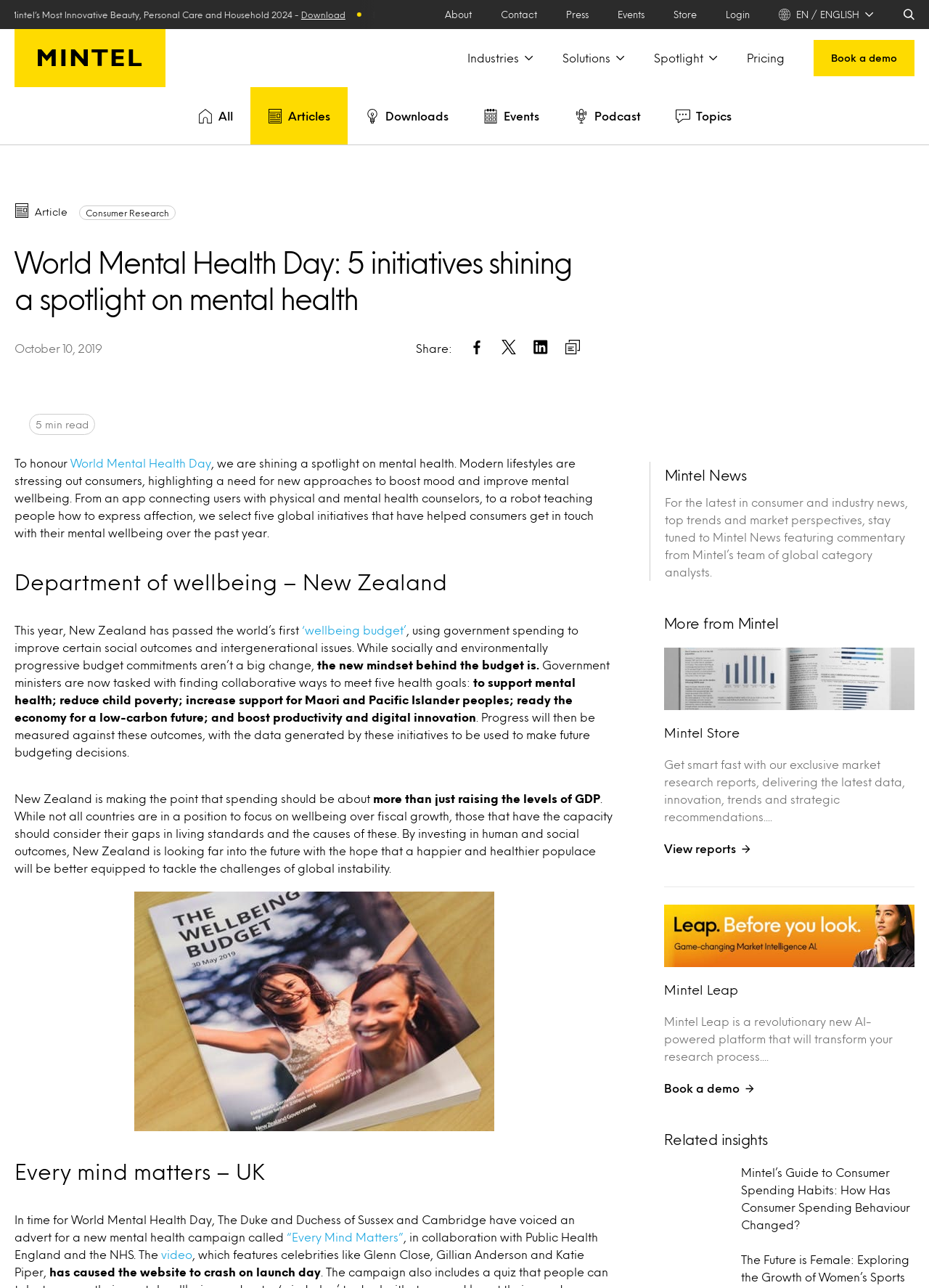Provide the bounding box coordinates of the UI element this sentence describes: "parent_node: Share: title="Share on Facebook"".

[0.505, 0.264, 0.521, 0.277]